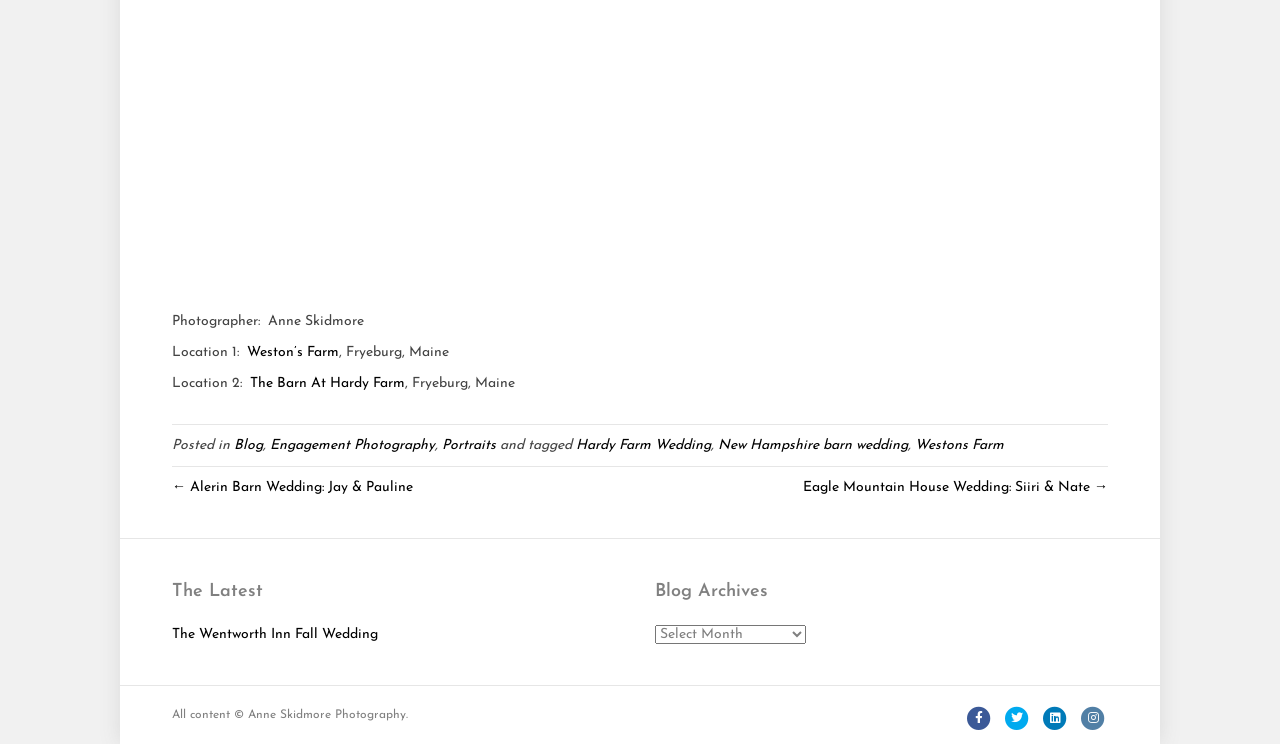Identify the bounding box coordinates of the clickable region to carry out the given instruction: "Go to Eagle Mountain House Wedding".

[0.627, 0.645, 0.866, 0.665]